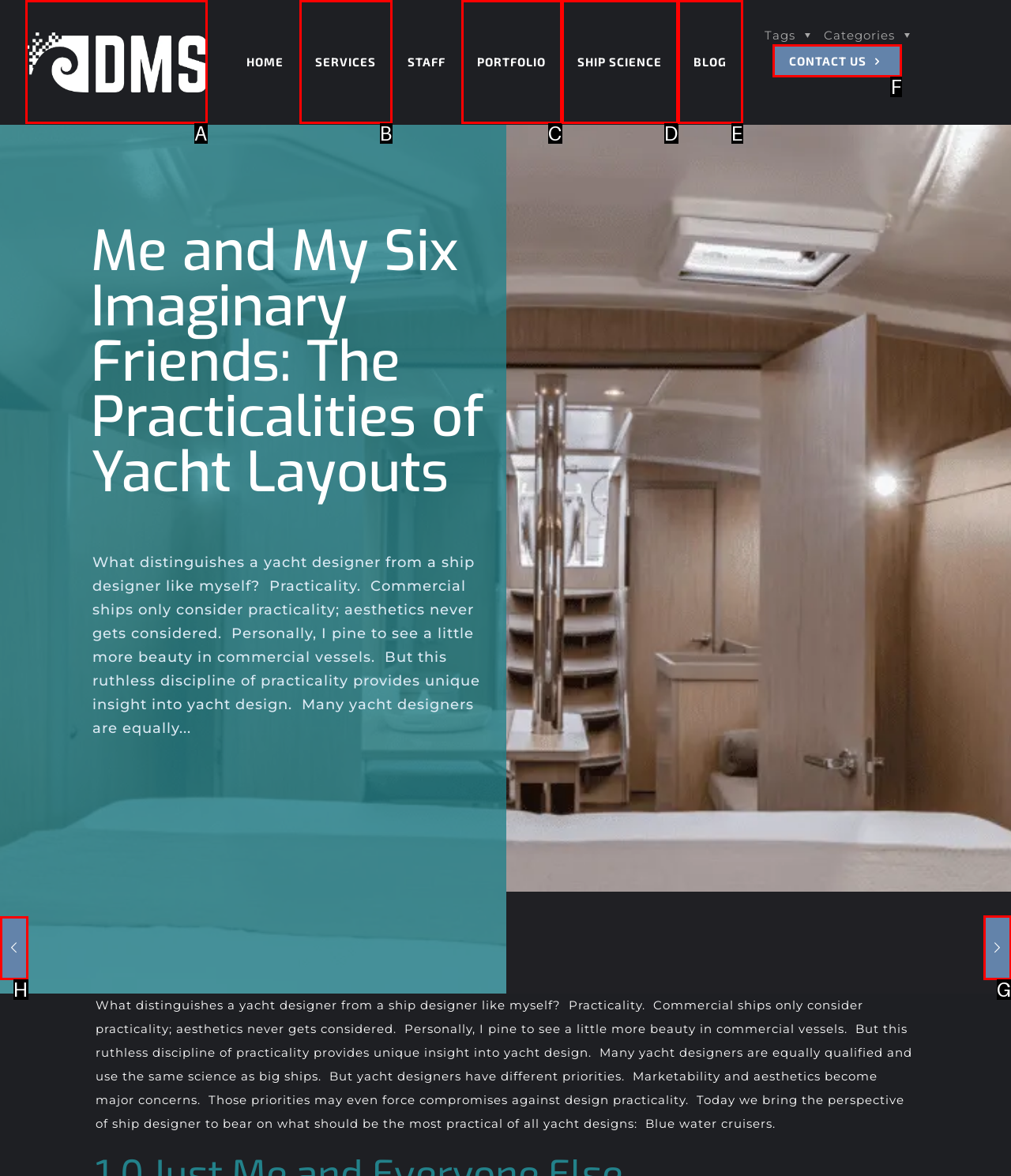Select the letter of the UI element you need to click to complete this task: View the article about trimaran.

G